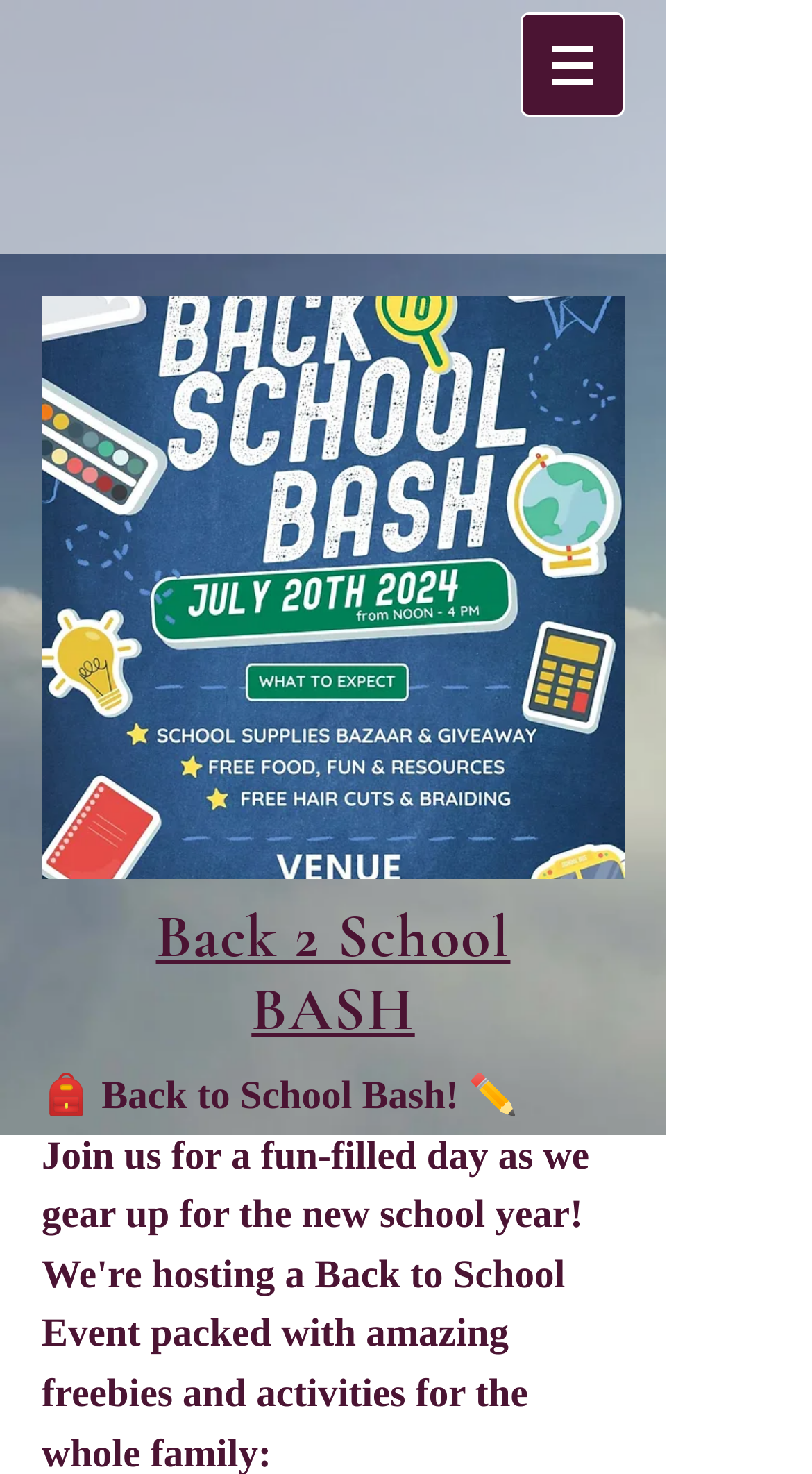Generate a comprehensive caption for the webpage you are viewing.

The webpage is about Confident Woman, an organization making an impact in the community. At the top, there is a navigation menu labeled "Site" with a button that has a popup menu. The button is accompanied by a small image. 

Below the navigation menu, there is a large image that takes up most of the width of the page, with a gold, yellow, black, and simple silhouette paper design. On top of this image, there is a link to an image file named "2.jpg". 

Further down, there is a heading that reads "Back 2 School BASH", which is a prominent event title. Next to the heading, there is a link with the same title. Below the heading, there is a brief description of the event, "🎒 Back to School Bash! ✏️", which suggests that the event is related to back-to-school activities.